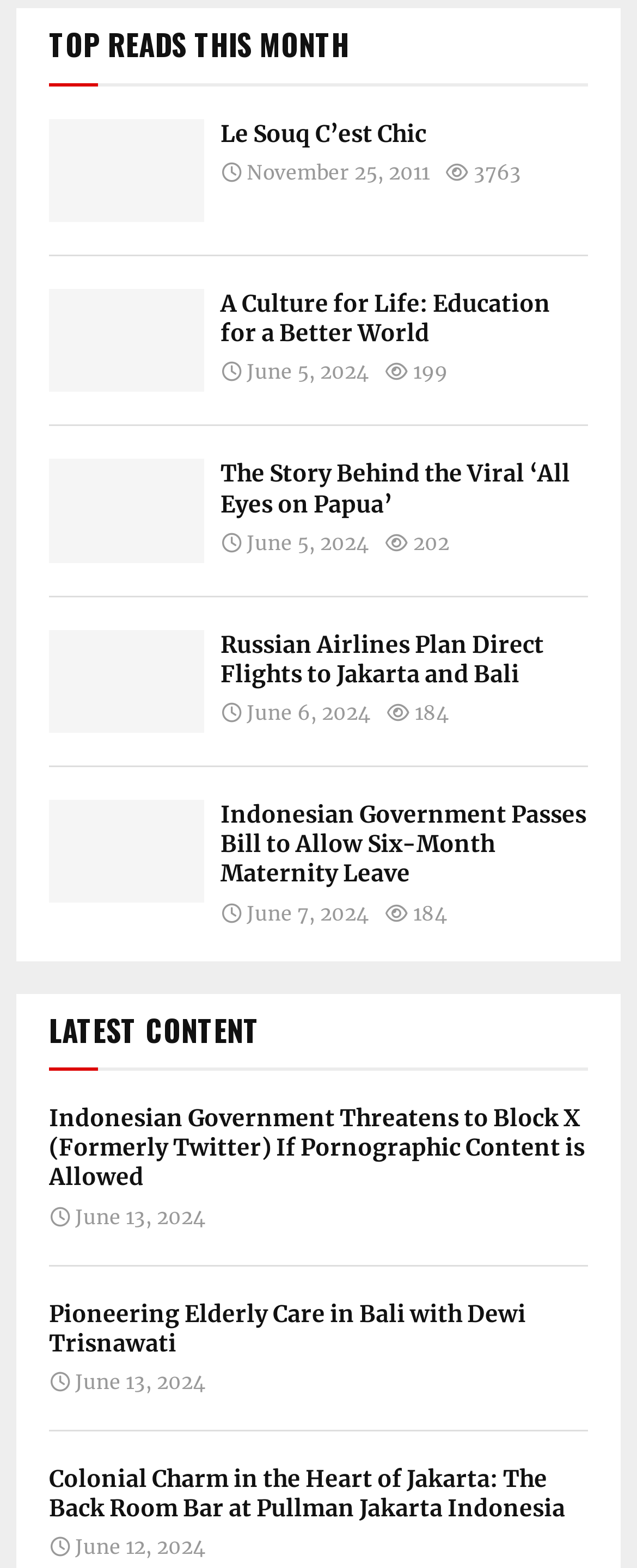Find the bounding box coordinates of the area to click in order to follow the instruction: "Explore Indonesian Government Passes Bill to Allow Six-Month Maternity Leave article".

[0.077, 0.51, 0.321, 0.576]